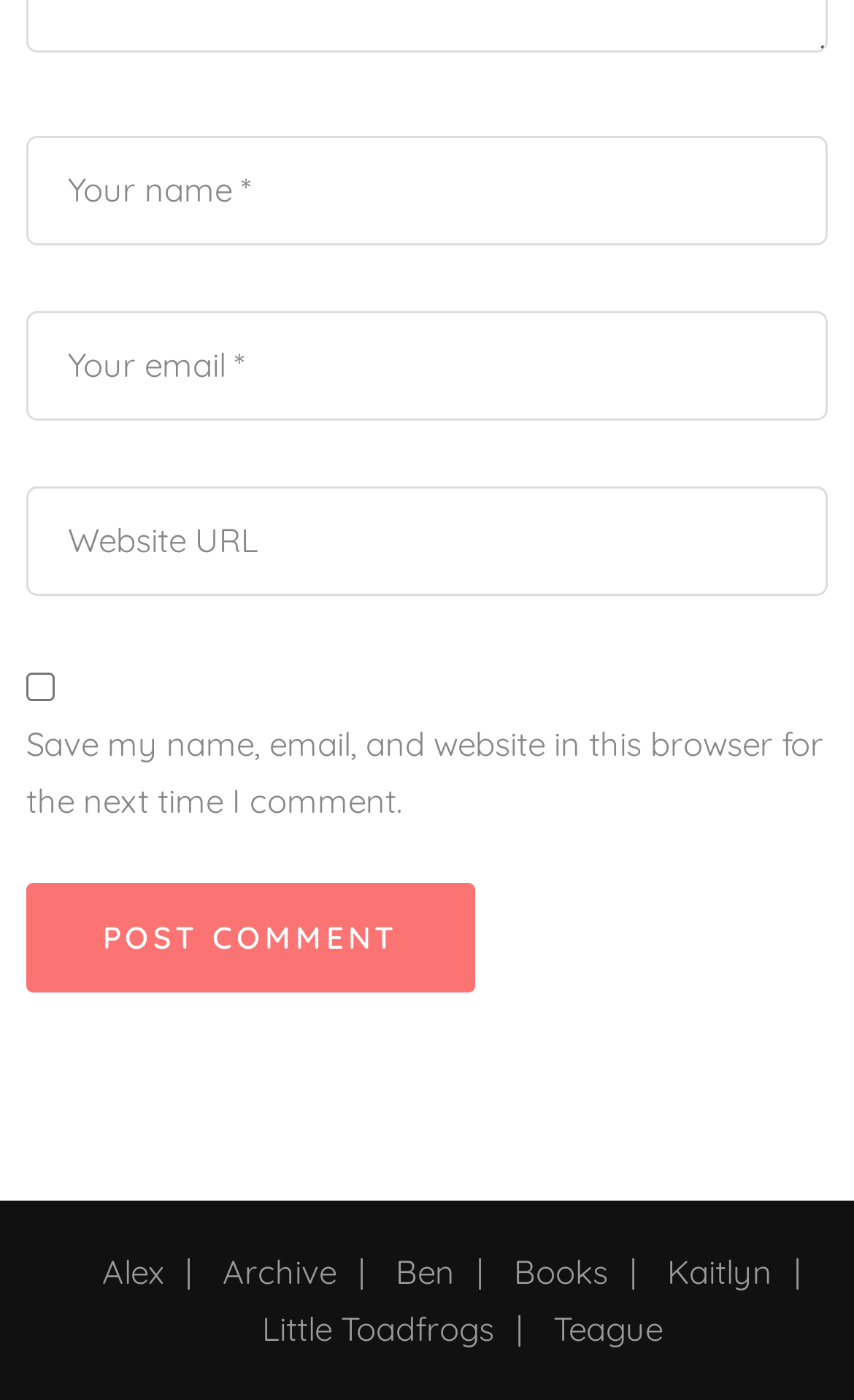Please find the bounding box coordinates for the clickable element needed to perform this instruction: "Enter website URL".

[0.031, 0.347, 0.969, 0.426]